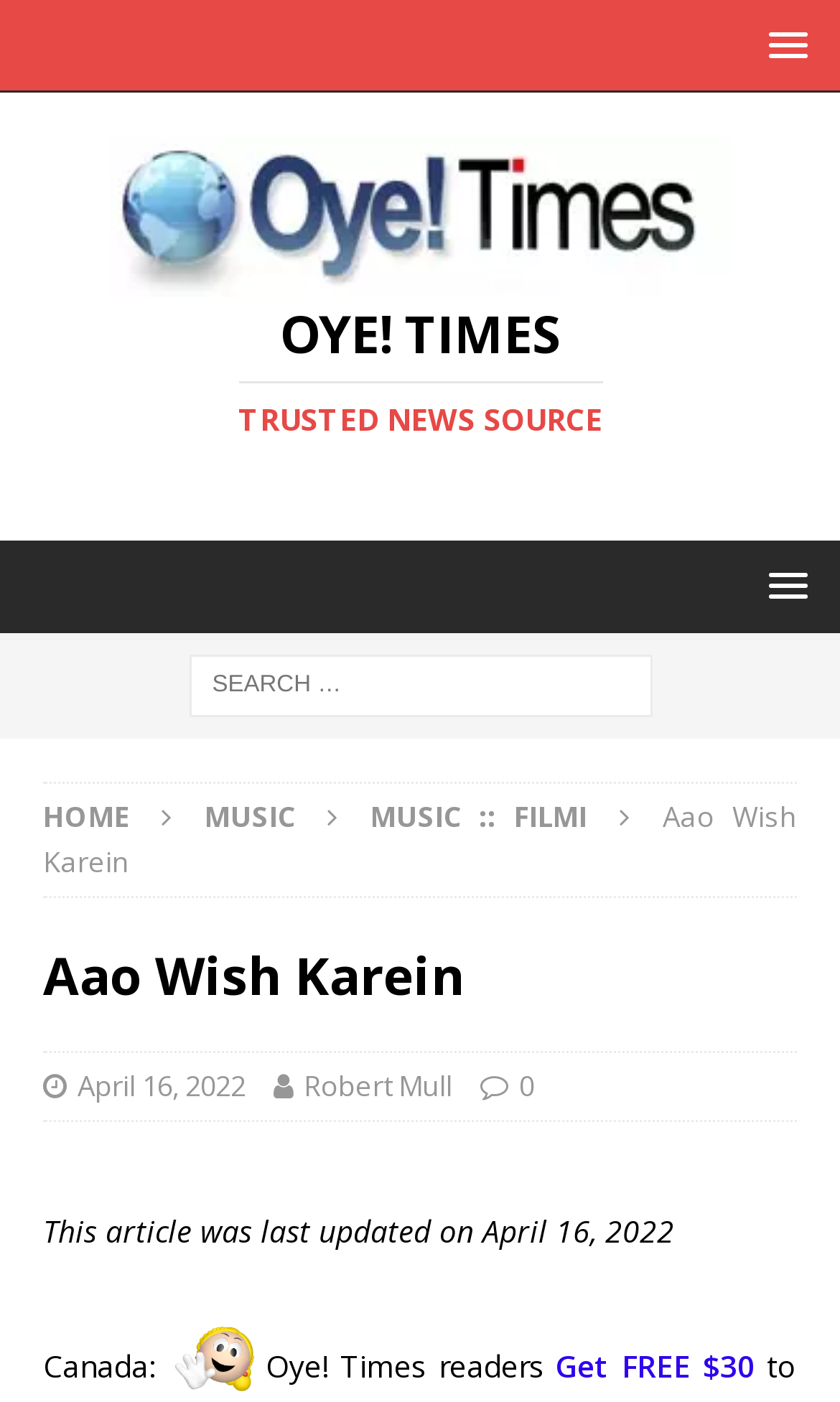Find the bounding box coordinates of the clickable area required to complete the following action: "Get FREE $30".

[0.662, 0.96, 0.898, 0.989]